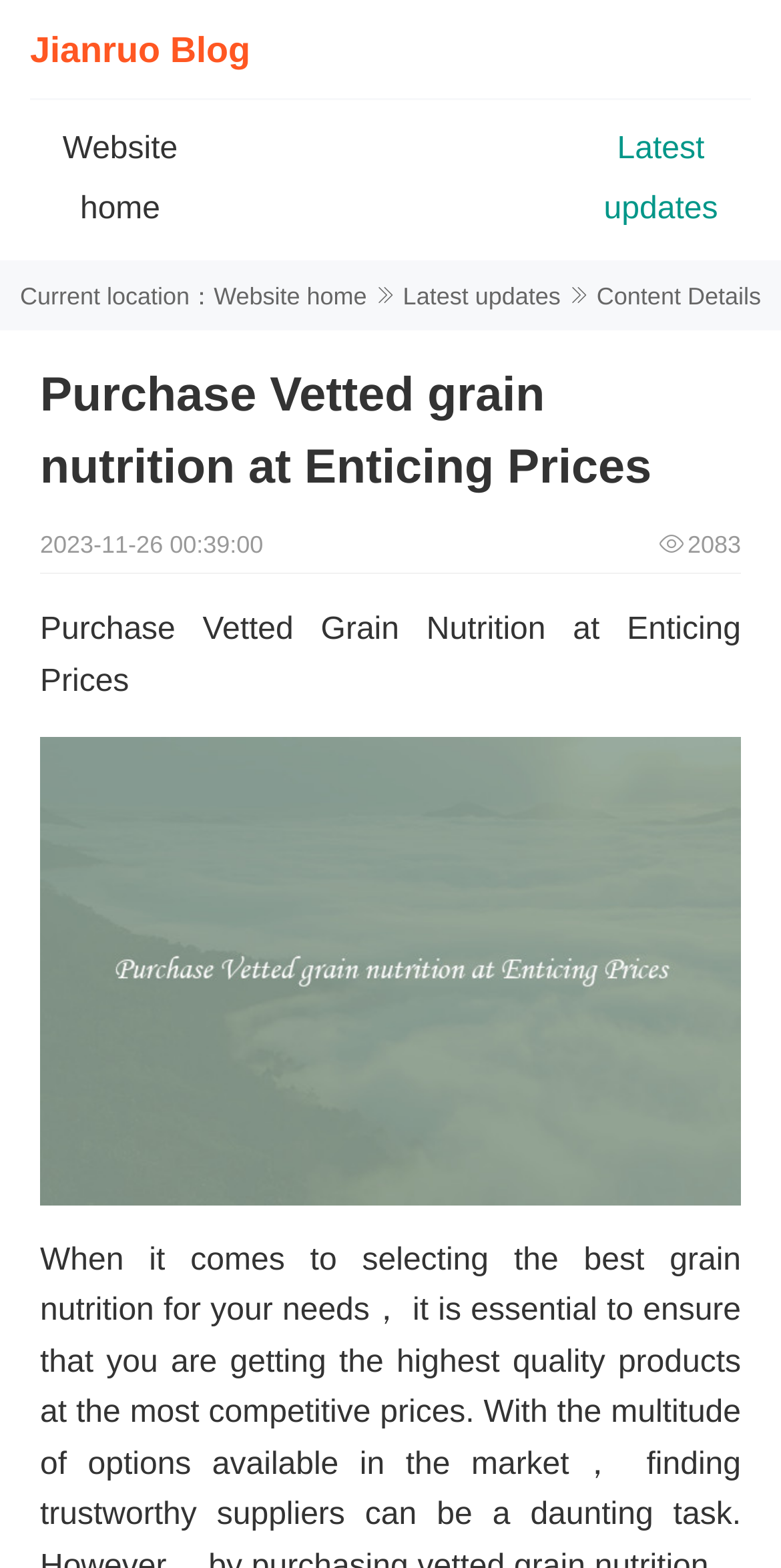Your task is to extract the text of the main heading from the webpage.

Purchase Vetted grain nutrition at Enticing Prices